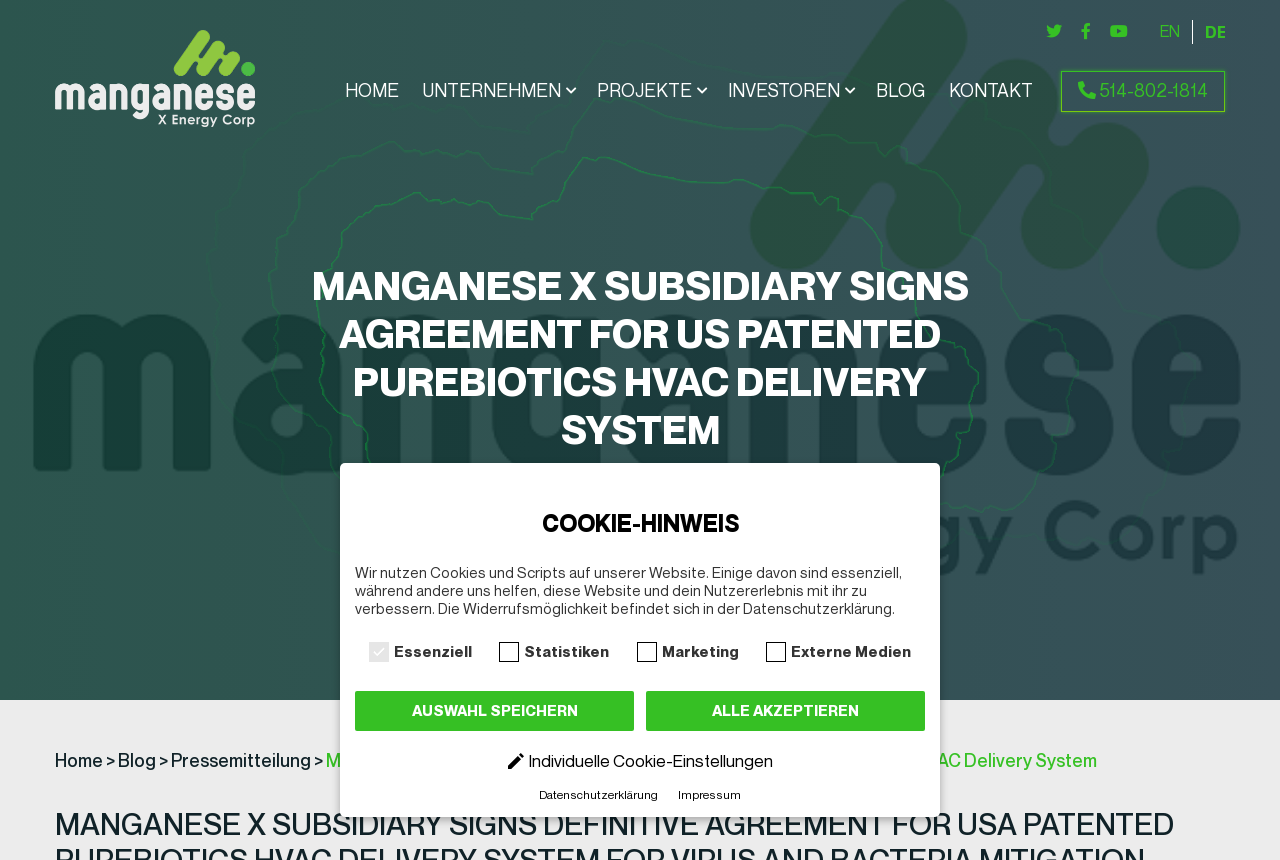Give a concise answer using one word or a phrase to the following question:
What is the title of the press release?

MANGANESE X SUBSIDIARY SIGNS AGREEMENT FOR US PATENTED PUREBIOTICS HVAC DELIVERY SYSTEM